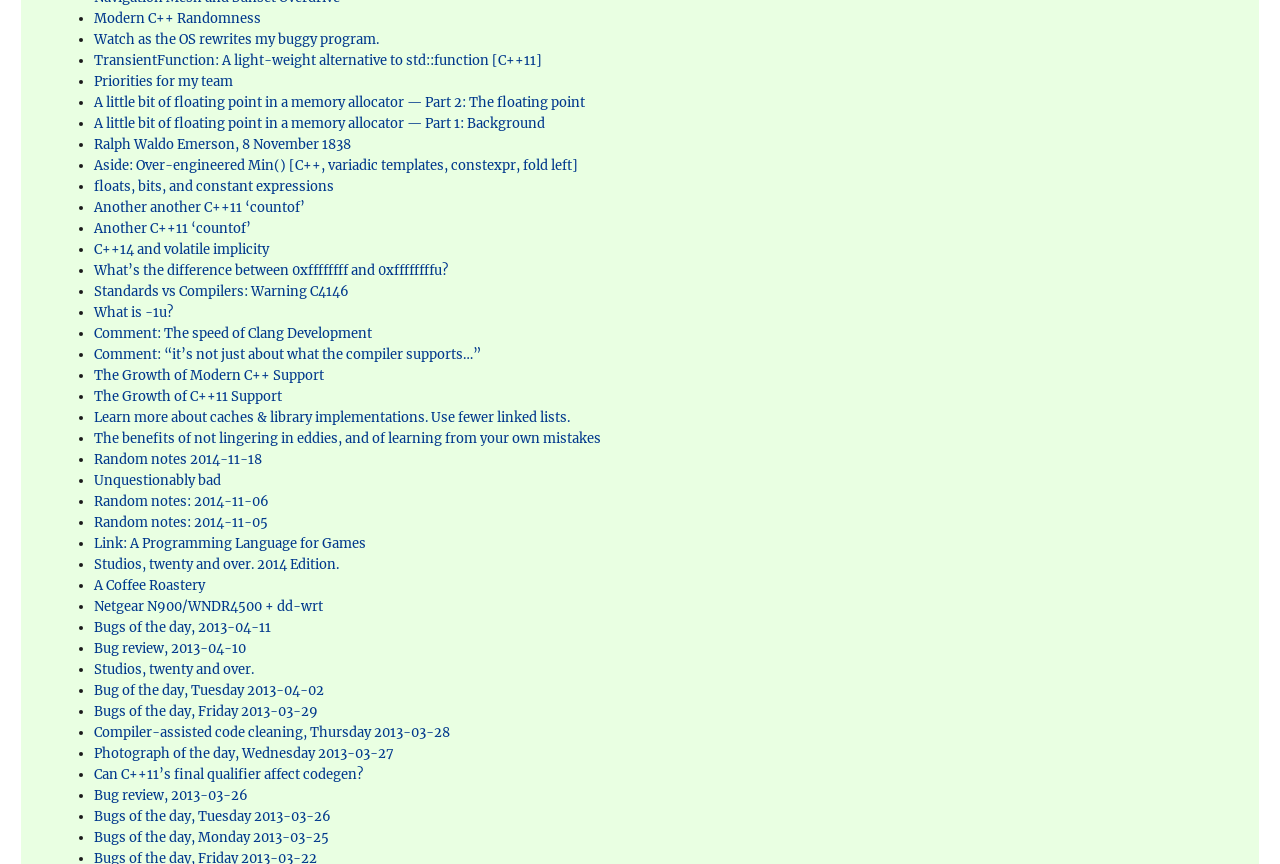What is the main content of this webpage?
Using the visual information, respond with a single word or phrase.

List of links